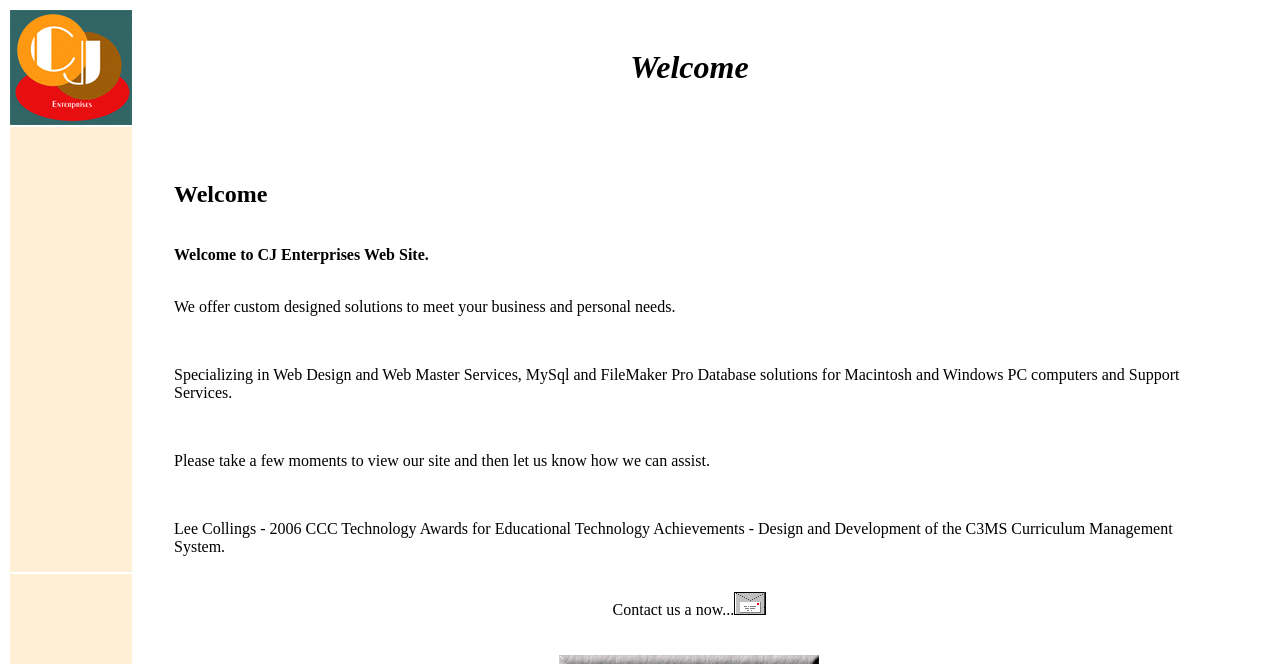What is the purpose of the webpage?
Using the information from the image, answer the question thoroughly.

The purpose of the webpage is to introduce the company, CJ Enterprises, and its services, as stated in the welcome message and the blockquote section, which provides an overview of the company's offerings and expertise.